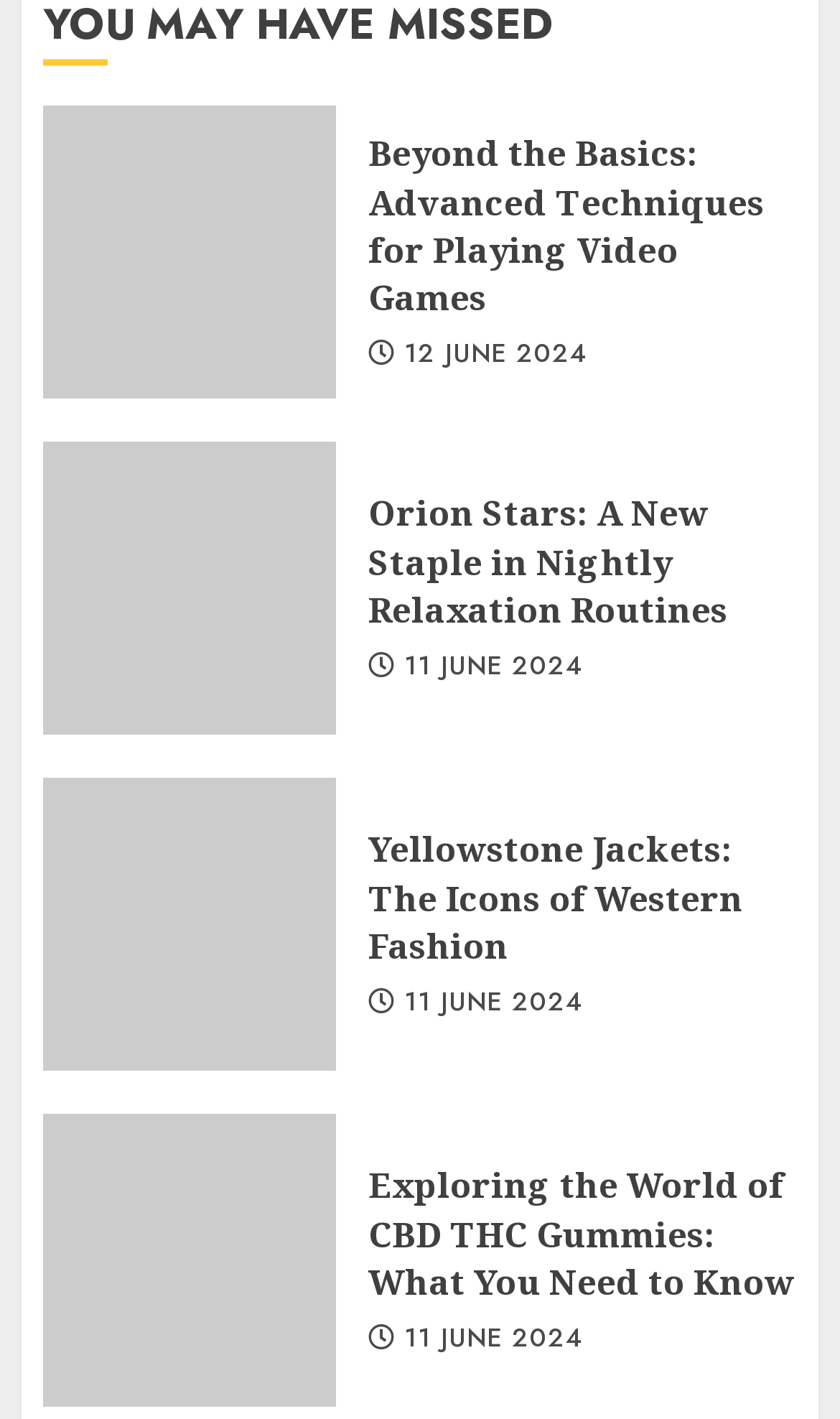Identify the bounding box coordinates of the element that should be clicked to fulfill this task: "Check out CBD THC Gummies information". The coordinates should be provided as four float numbers between 0 and 1, i.e., [left, top, right, bottom].

[0.438, 0.819, 0.949, 0.921]